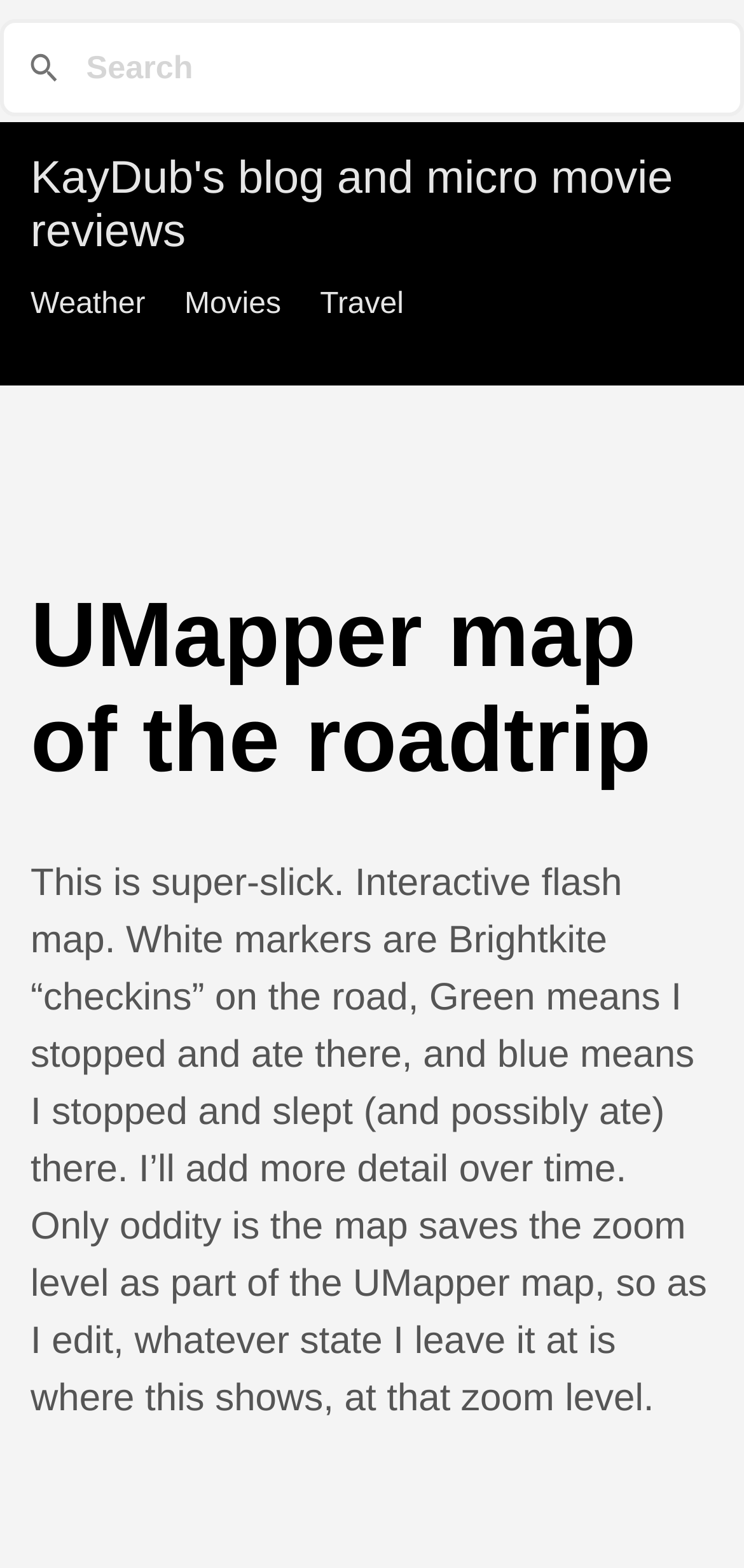Please provide a brief answer to the following inquiry using a single word or phrase:
How many links are there in the top navigation bar?

4